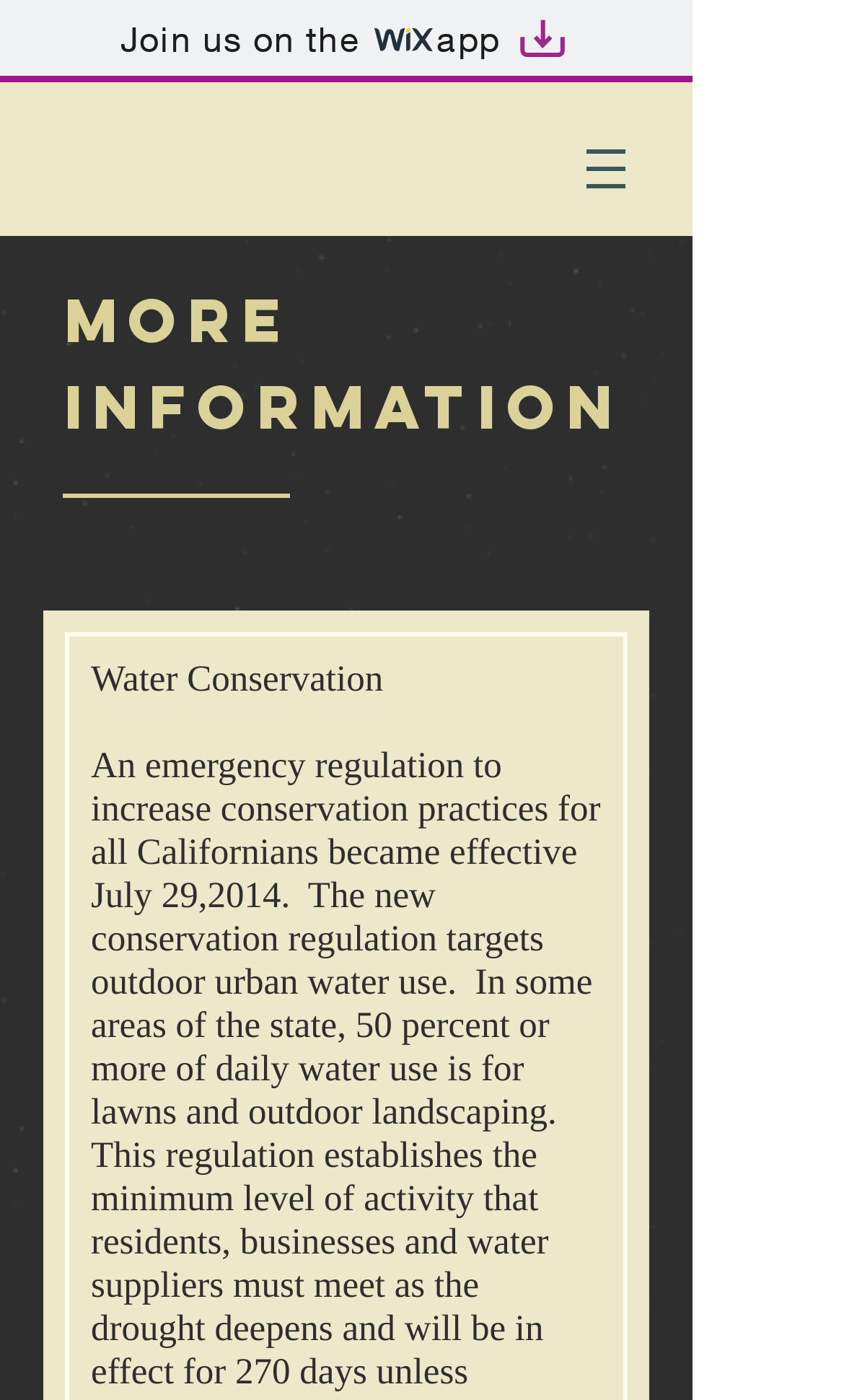Summarize the webpage with intricate details.

The webpage is titled "More Info | promenade" and has a prominent link at the top, "Join us on the wix app Artboard 1", which is accompanied by two small images, "wix" and "Artboard 1", positioned side by side. 

Below the link, there is a navigation menu labeled "Site" on the right side, which contains a button with a popup menu, indicated by a small image. 

On the left side, there is a section with a heading "MORE Information" in a larger font size. Below this heading, there is a static text "Water Conservation" that spans about half of the page width.